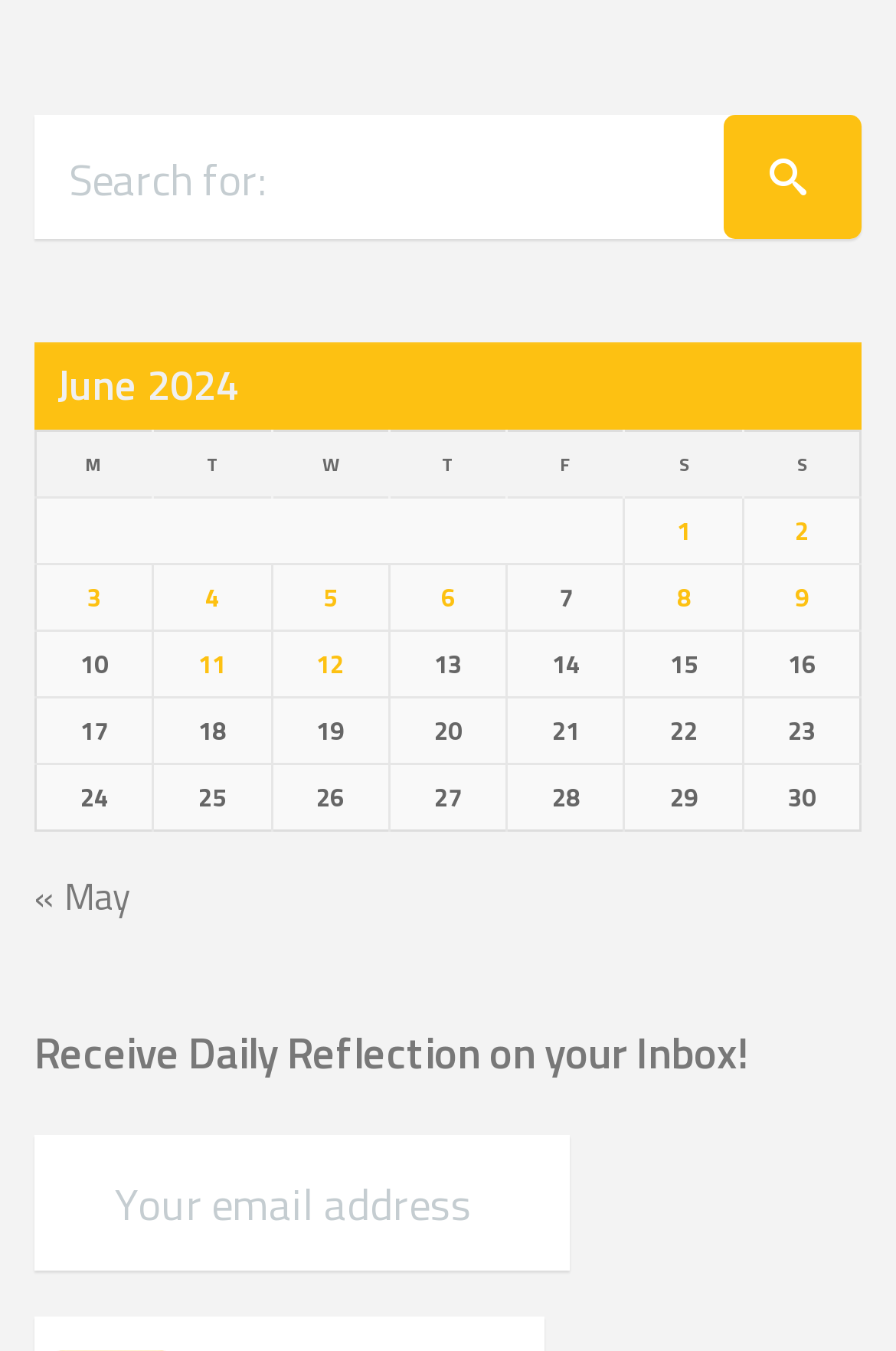Please provide the bounding box coordinates for the element that needs to be clicked to perform the following instruction: "Go to previous month". The coordinates should be given as four float numbers between 0 and 1, i.e., [left, top, right, bottom].

[0.038, 0.643, 0.146, 0.684]